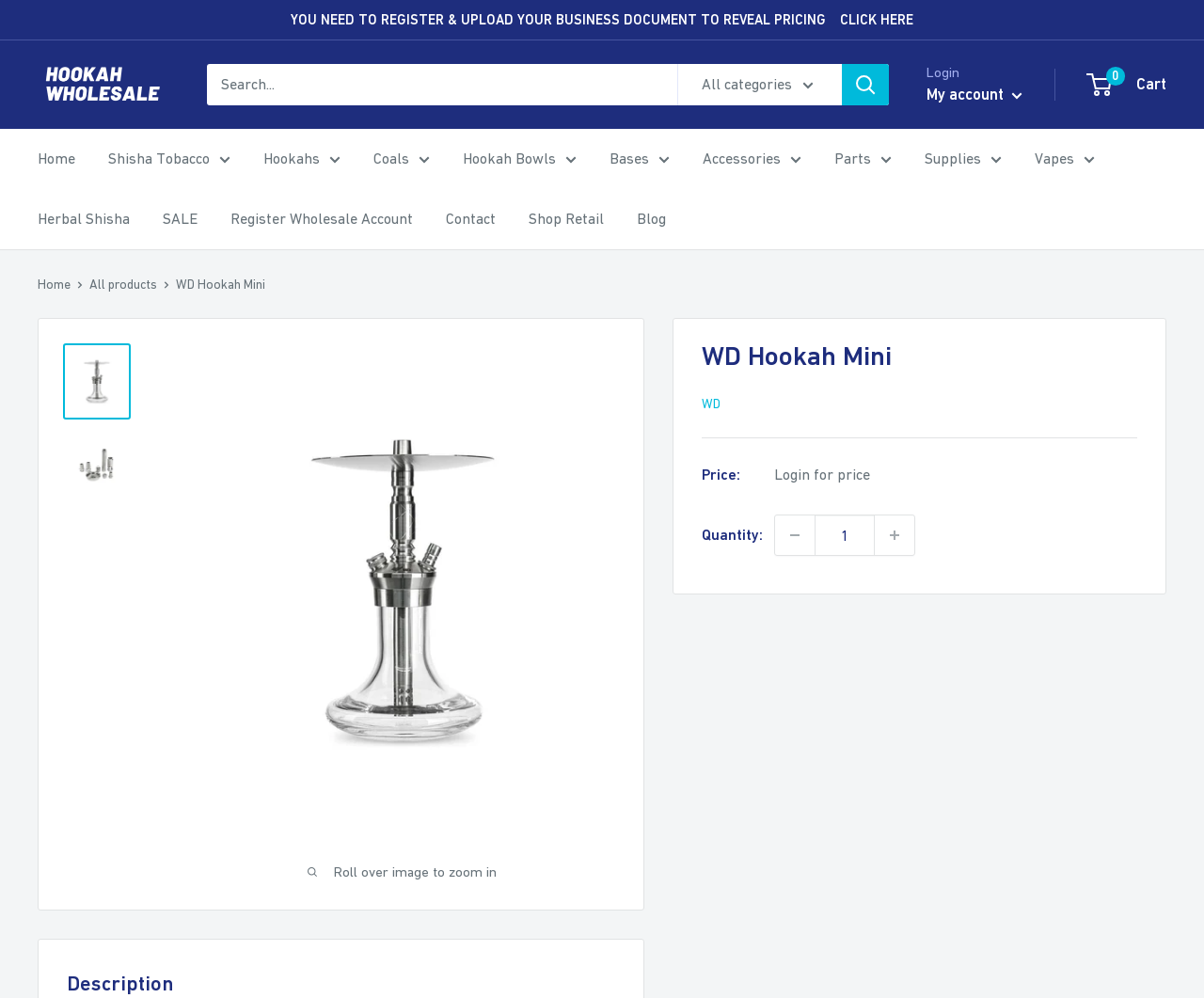What is the name of the hookah model?
Please give a well-detailed answer to the question.

I found the answer by looking at the heading element with the text 'WD Hookah Mini' which is located at the top of the page, indicating that it is the main topic of the page.